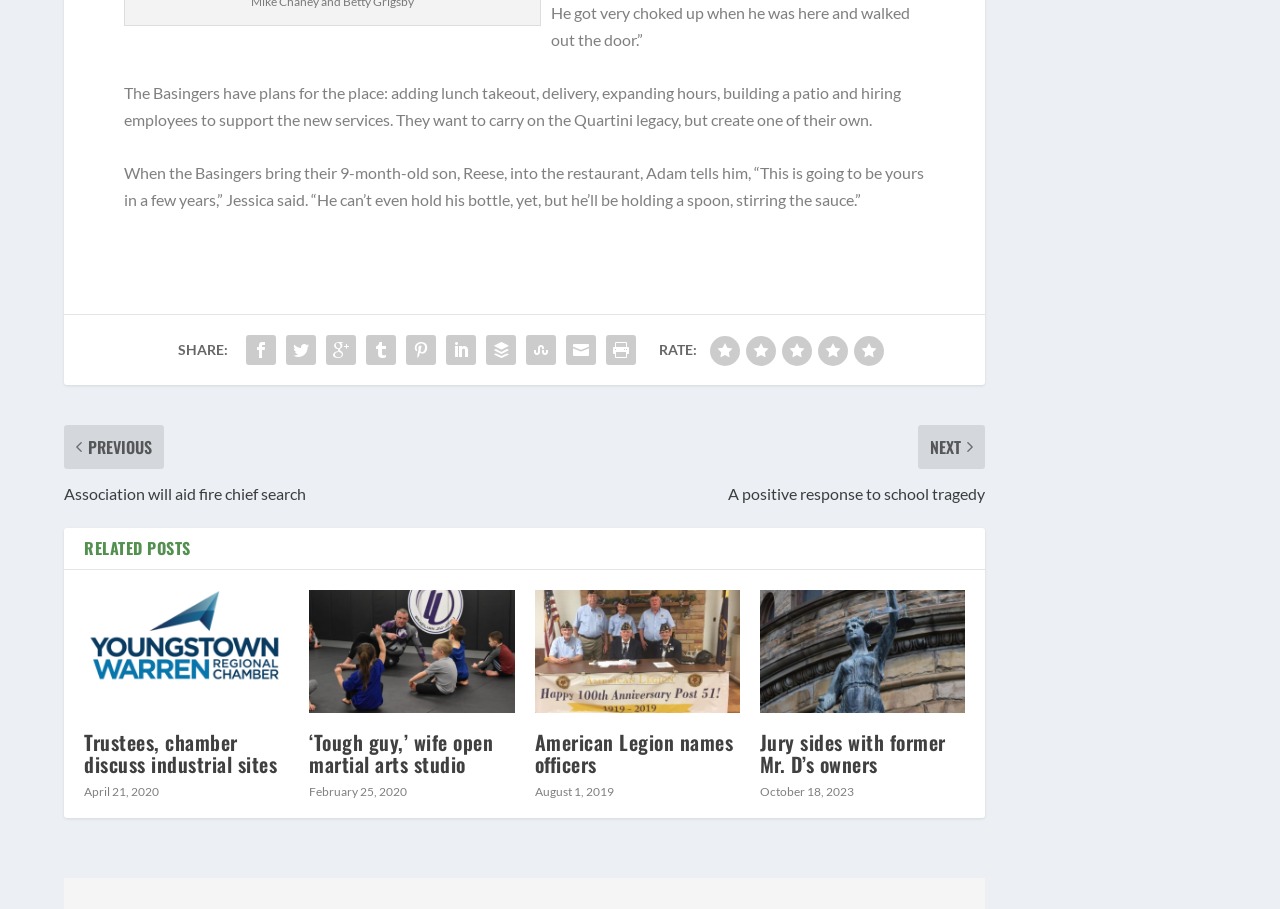How many social media sharing links are available?
Please respond to the question with a detailed and thorough explanation.

I counted the number of social media sharing links available on the webpage, which are represented by icons such as '', '', etc. There are 9 of them in total.